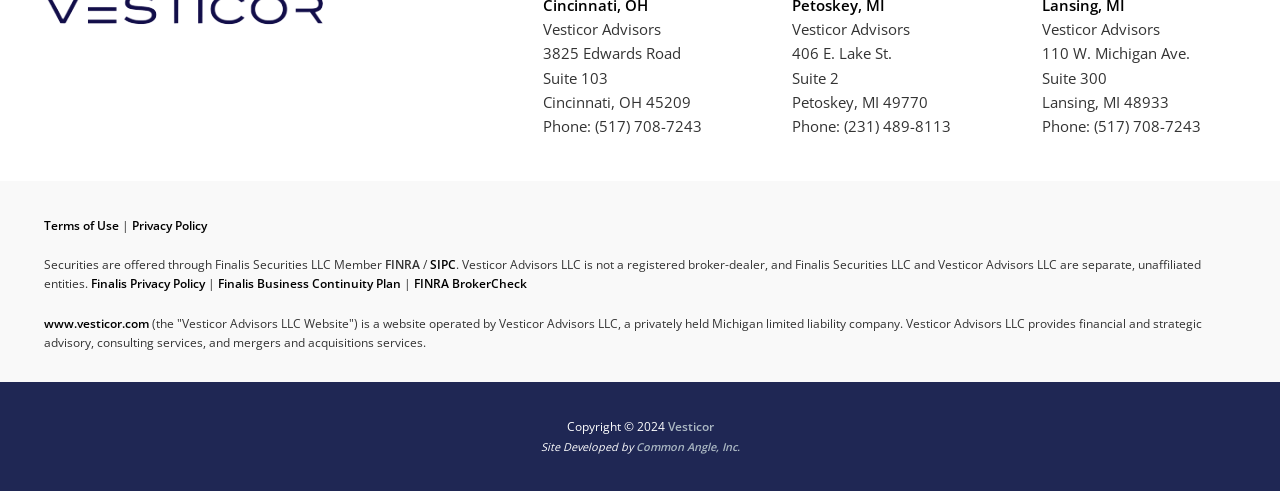Please mark the bounding box coordinates of the area that should be clicked to carry out the instruction: "Click Terms of Use".

[0.034, 0.441, 0.093, 0.476]